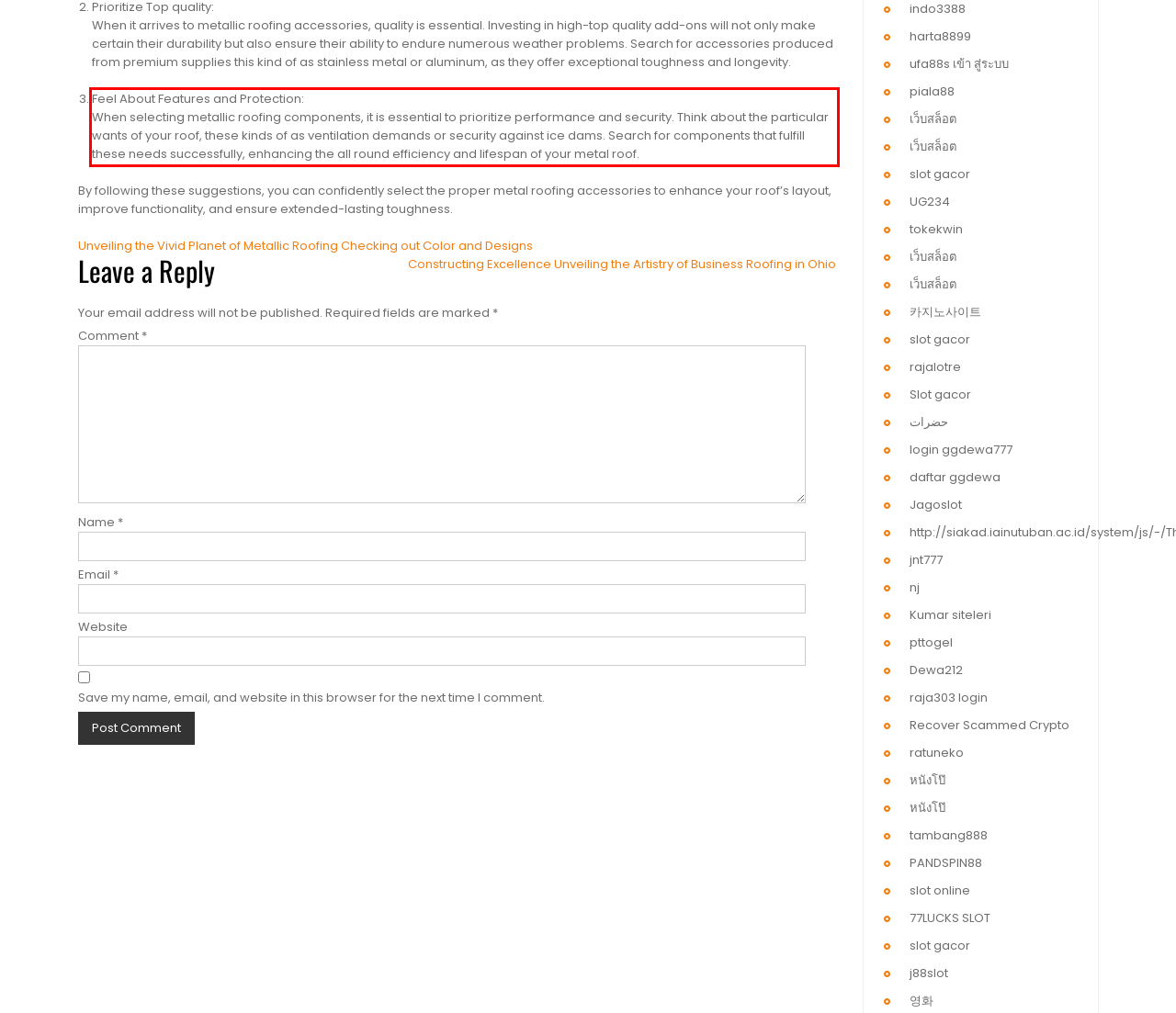The screenshot you have been given contains a UI element surrounded by a red rectangle. Use OCR to read and extract the text inside this red rectangle.

Feel About Features and Protection: When selecting metallic roofing components, it is essential to prioritize performance and security. Think about the particular wants of your roof, these kinds of as ventilation demands or security against ice dams. Search for components that fulfill these needs successfully, enhancing the all round efficiency and lifespan of your metal roof.